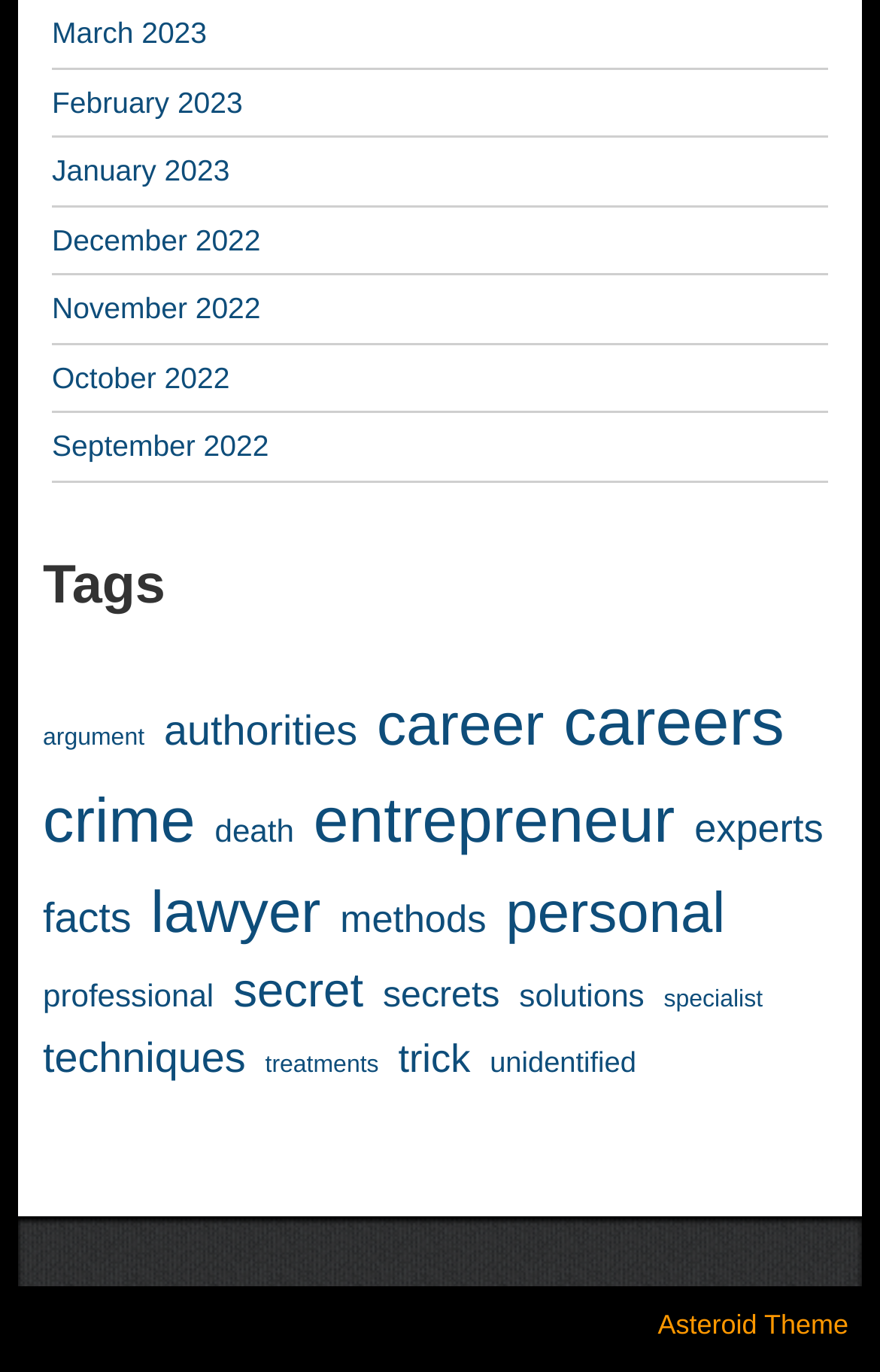Could you find the bounding box coordinates of the clickable area to complete this instruction: "Learn about death"?

[0.244, 0.588, 0.334, 0.623]